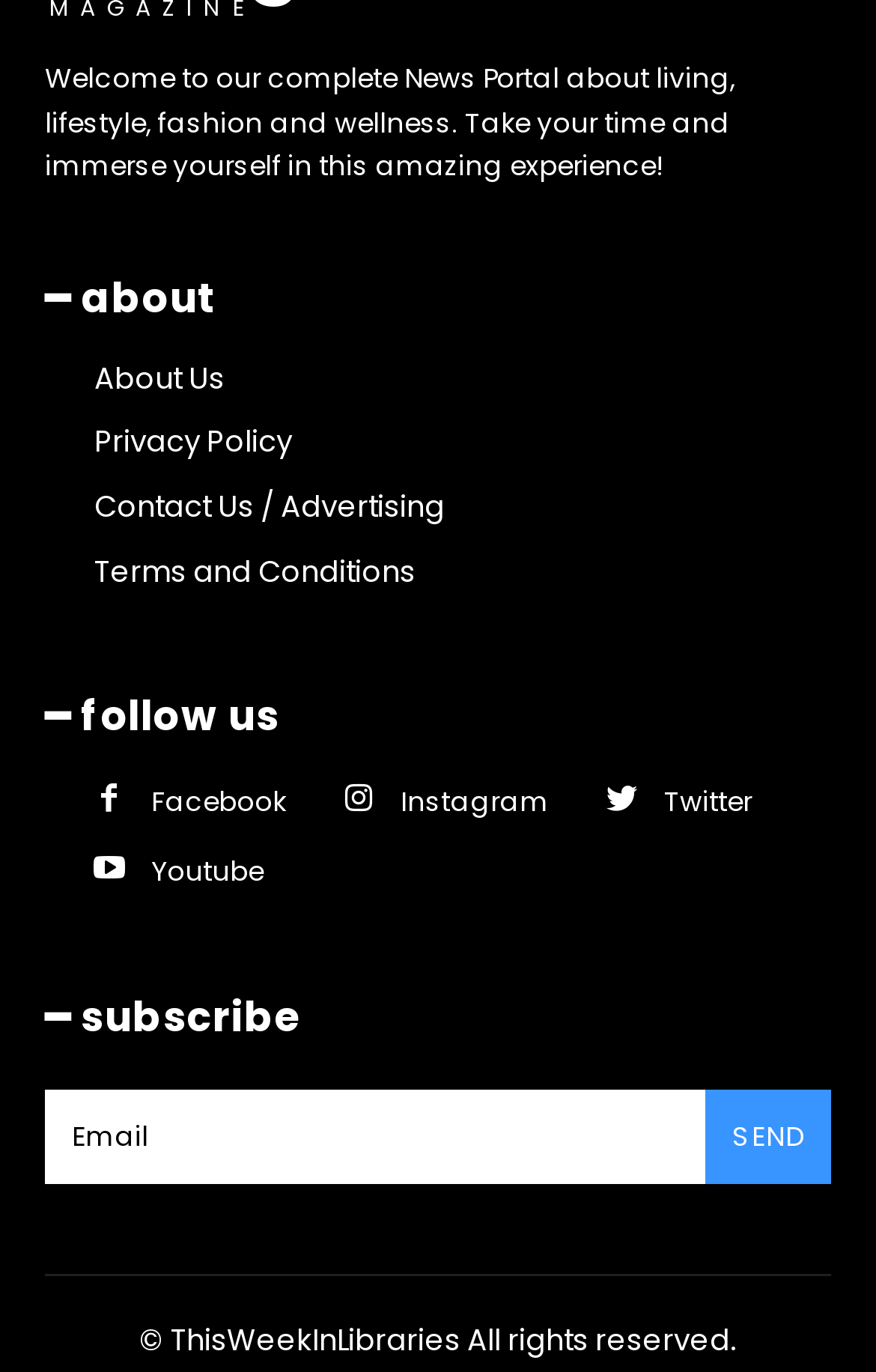How many social media platforms can you follow this website on?
Provide a comprehensive and detailed answer to the question.

By examining the links and icons under the '━ follow us' heading, it can be seen that there are links to Facebook, Instagram, Twitter, and Youtube, which are all social media platforms. Therefore, the answer is 5.